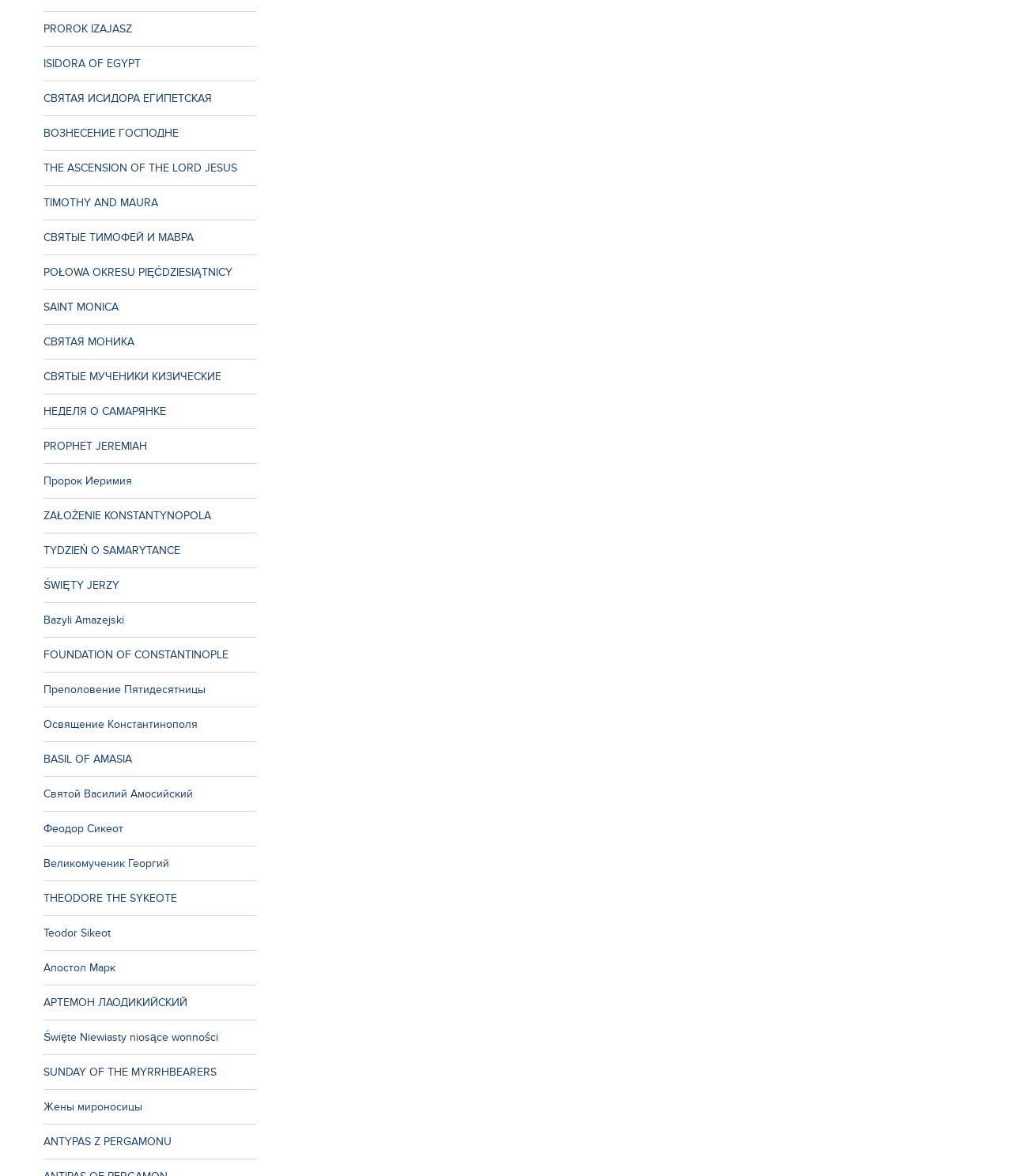What is the name of the saint mentioned?
Refer to the image and provide a thorough answer to the question.

I found the link 'SAINT MONICA' at coordinates [0.043, 0.247, 0.254, 0.276] which suggests that the saint mentioned is Monica.